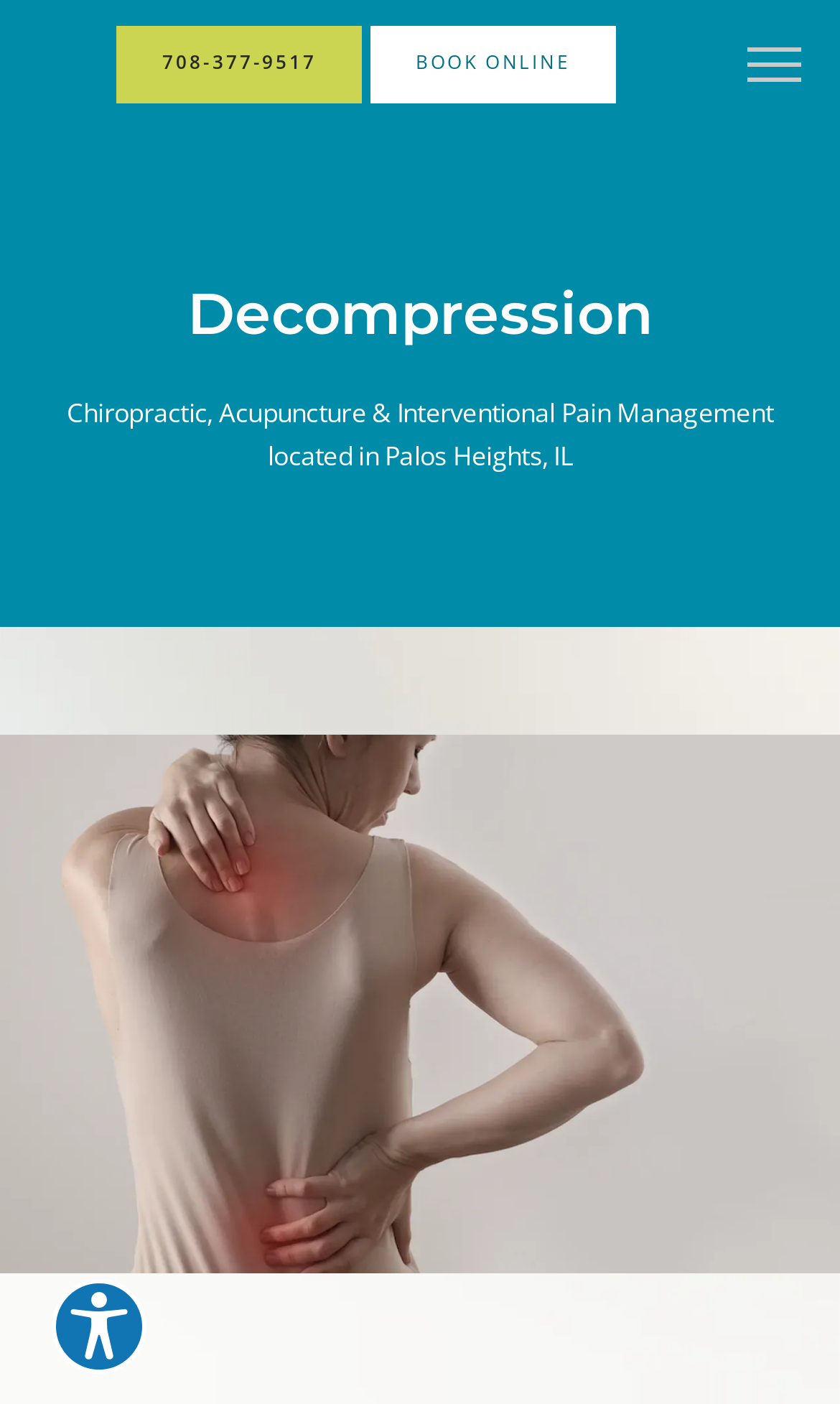What services does Great Lakes Health & Wellness provide?
Please provide a single word or phrase as the answer based on the screenshot.

Chiropractic, Acupuncture & Interventional Pain Management